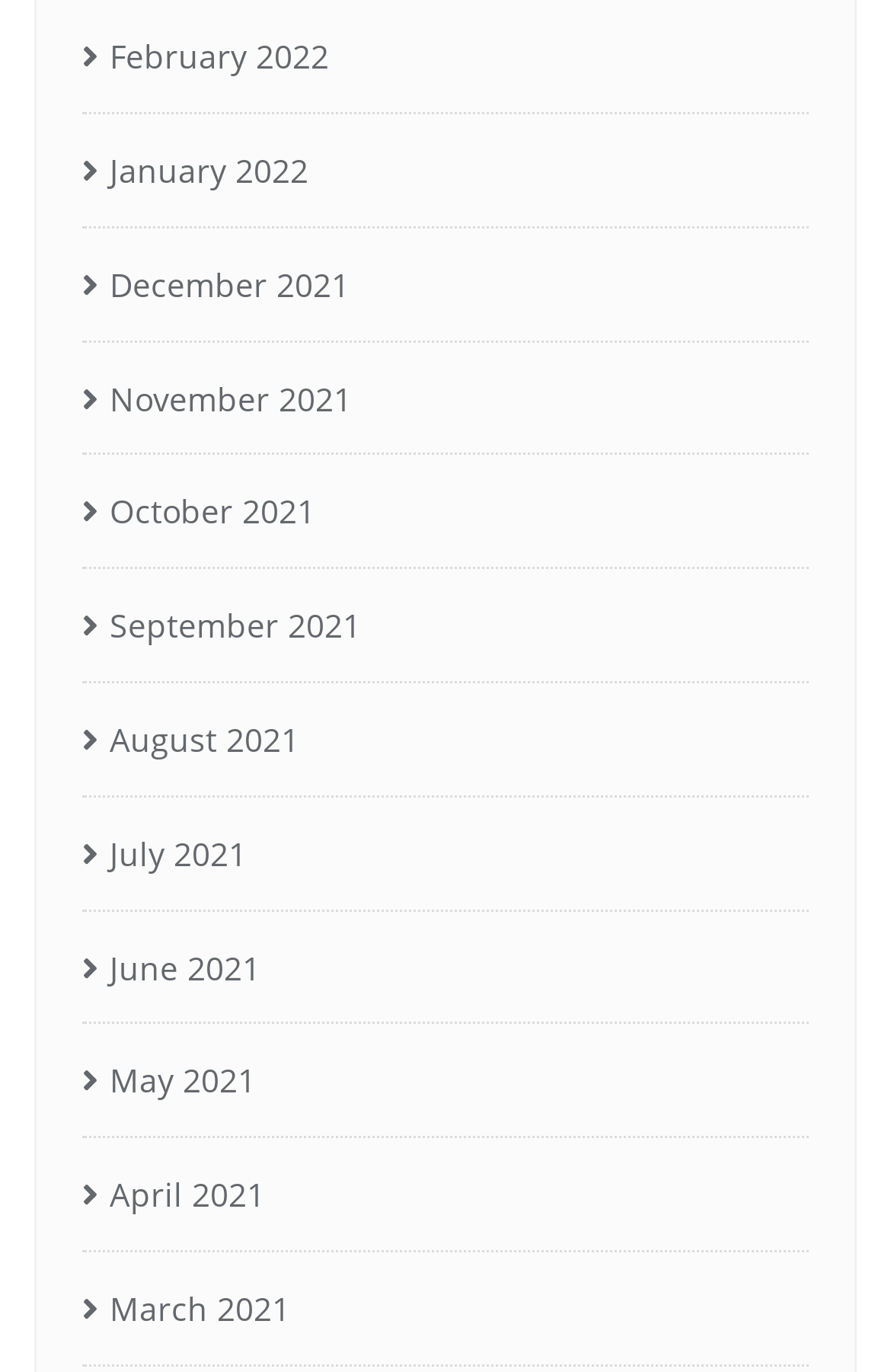Answer the question with a brief word or phrase:
How many months are listed?

12